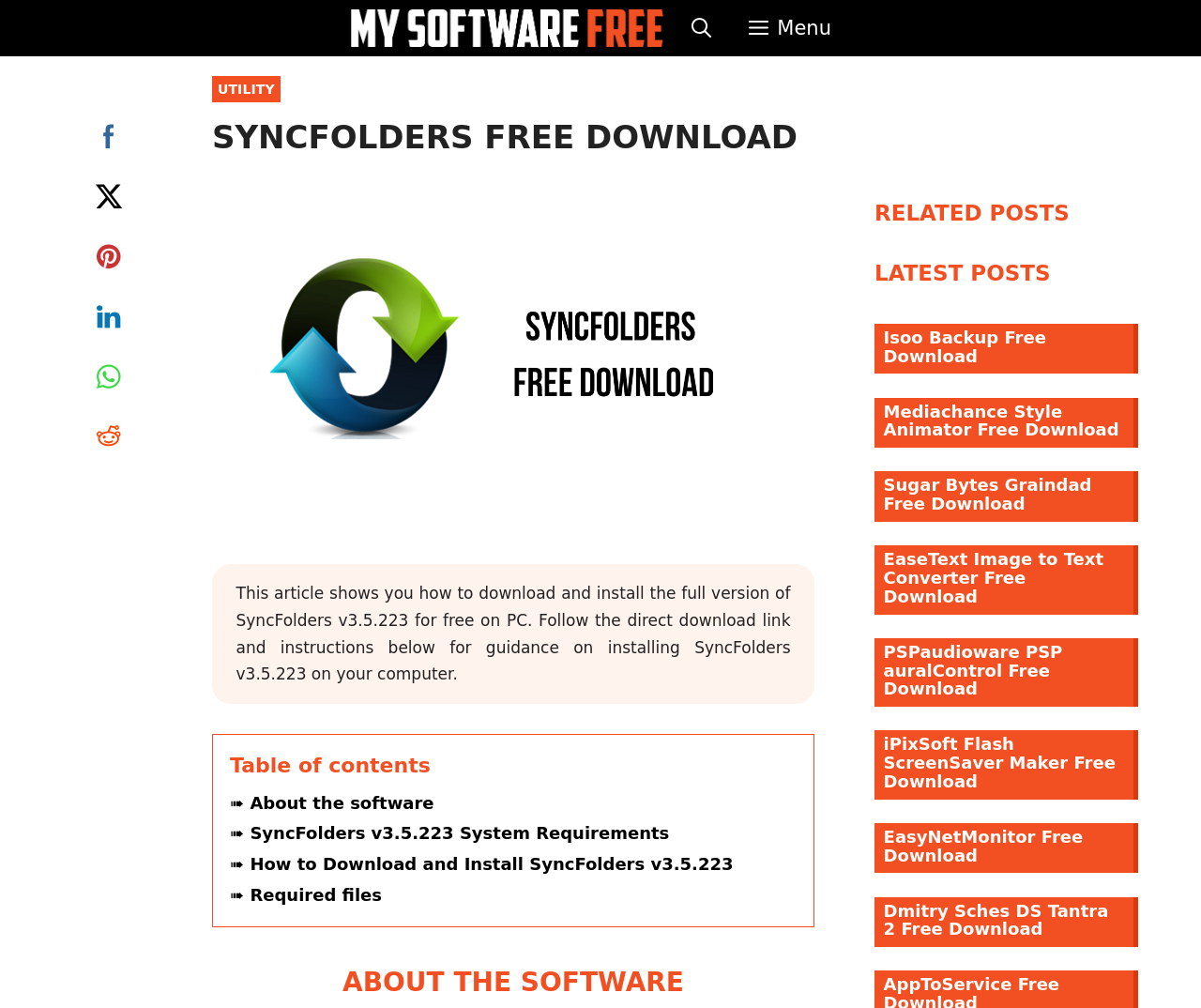How many social media links are there?
Please answer the question as detailed as possible based on the image.

There are five social media links: Facebook, Twitter, Pinterest, LinkedIn, and WhatsApp. These links are located in the complementary section of the webpage.